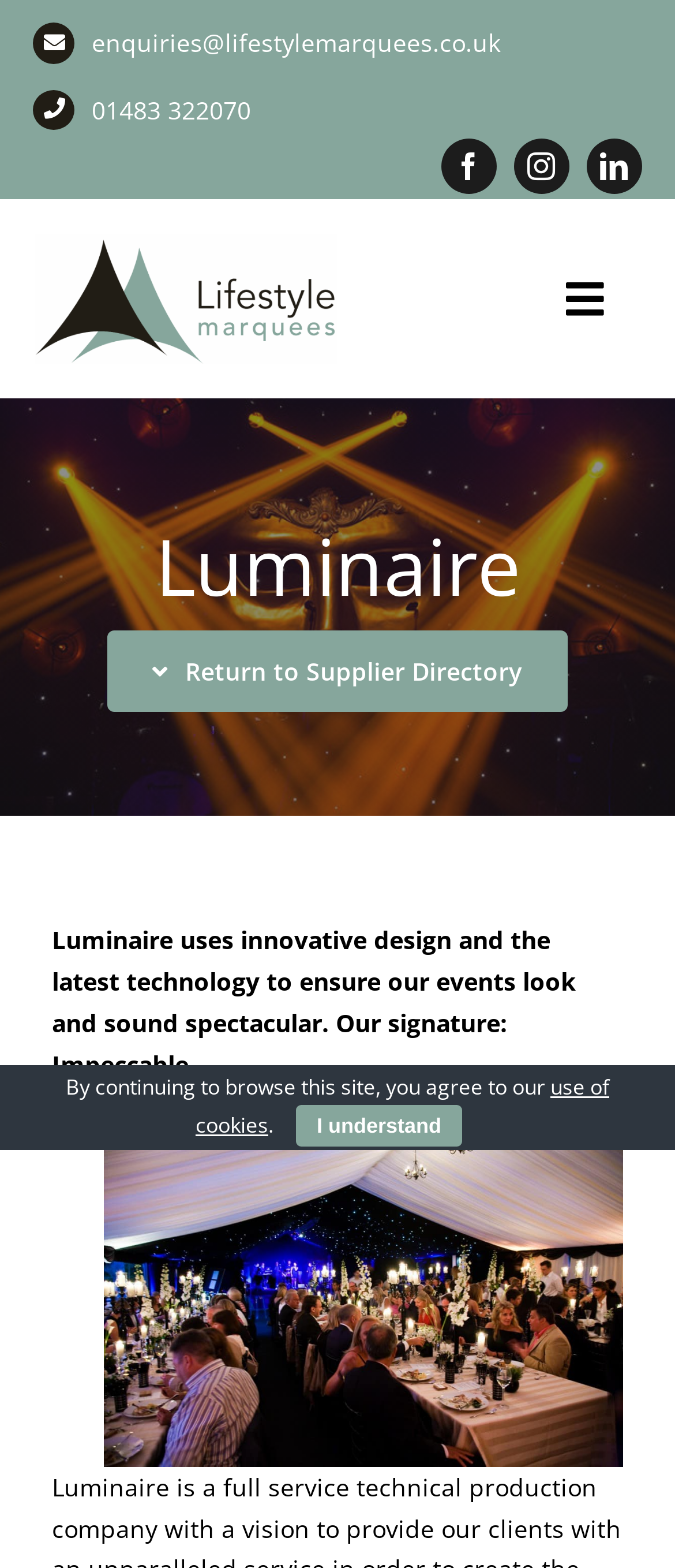Please provide a short answer using a single word or phrase for the question:
What is the company's email address?

enquiries@lifestylemarquees.co.uk